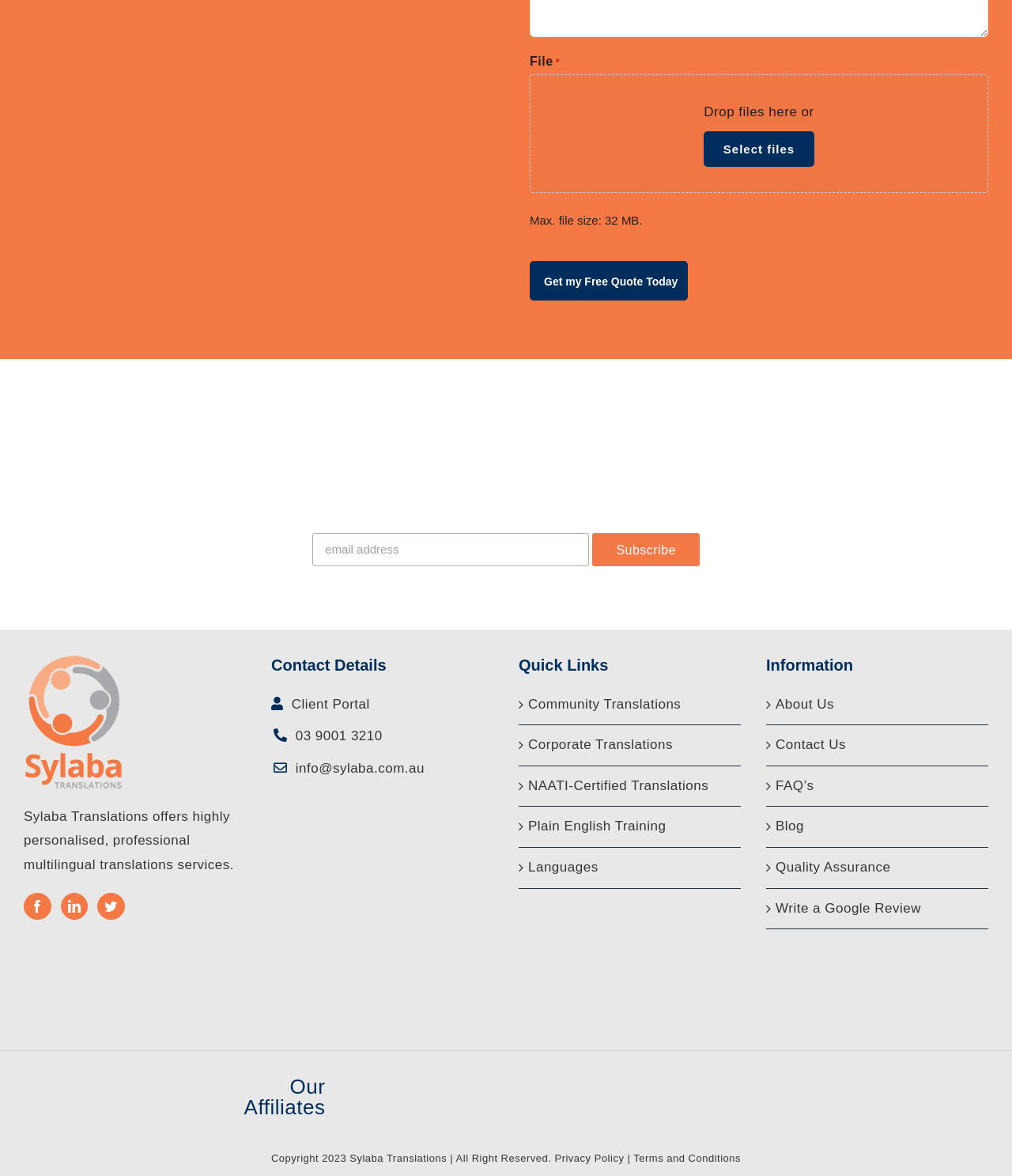Determine the bounding box coordinates for the HTML element mentioned in the following description: "aria-label="Facebook" title="Facebook"". The coordinates should be a list of four floats ranging from 0 to 1, represented as [left, top, right, bottom].

[0.023, 0.76, 0.05, 0.782]